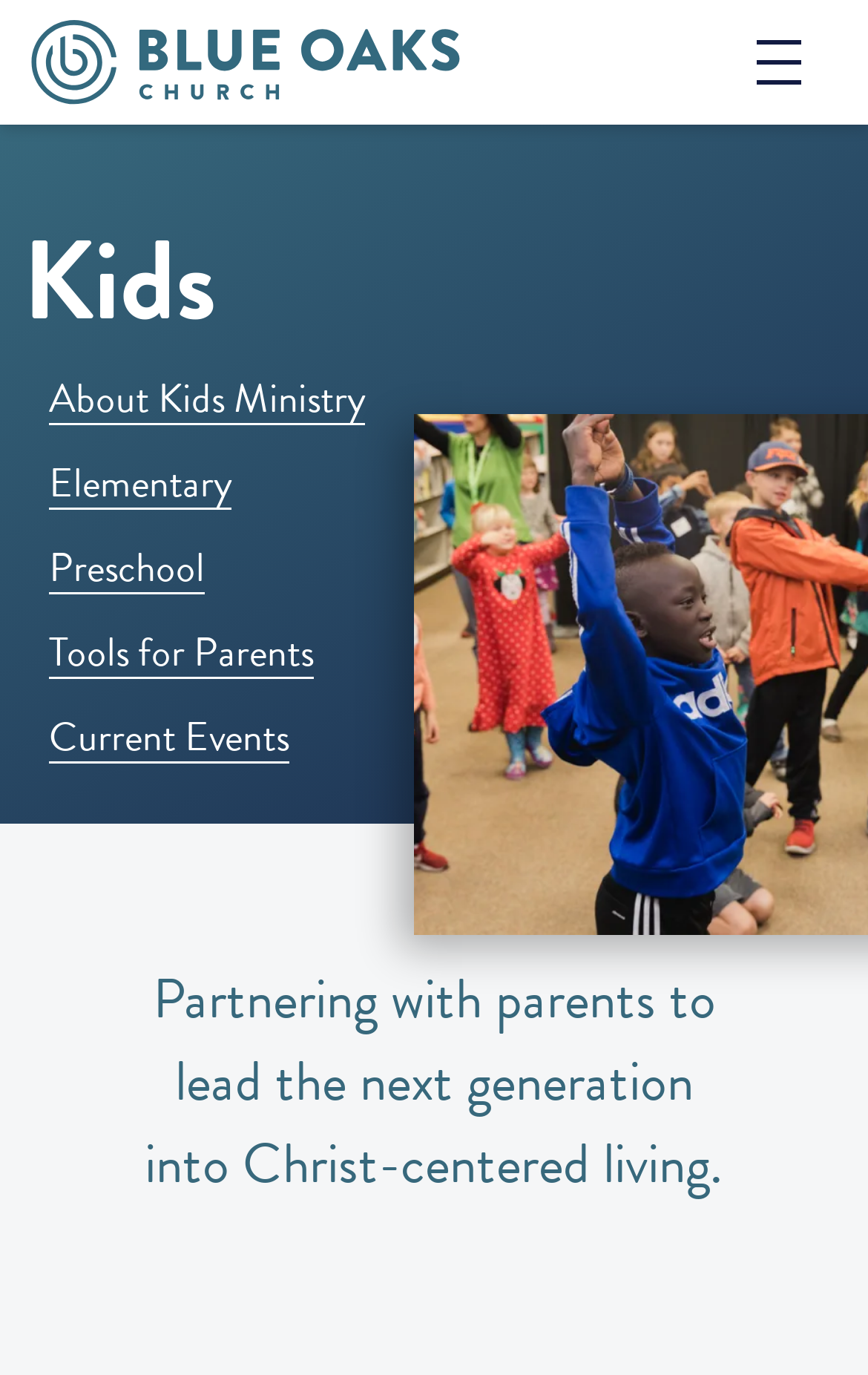Articulate a detailed summary of the webpage's content and design.

The webpage is about the Kids Ministry of Blue Oaks Church, with a prominent logo at the top left corner. The logo is accompanied by a link to the church's homepage. 

At the top right corner, there is a navigation menu with a toggle button labeled "OPEN". When clicked, it expands to reveal the menu content.

Below the logo, there is a heading that reads "Kids", which is followed by a series of links to different sections of the Kids Ministry, including "About Kids Ministry", "Elementary", "Preschool", "Tools for Parents", and "Current Events". These links are arranged vertically, with the "About Kids Ministry" link at the top and the "Current Events" link at the bottom.

On the lower half of the page, there is a paragraph of text that summarizes the mission of the Kids Ministry, stating that it is designed to partner with parents to lead the next generation into Christ-centered living.